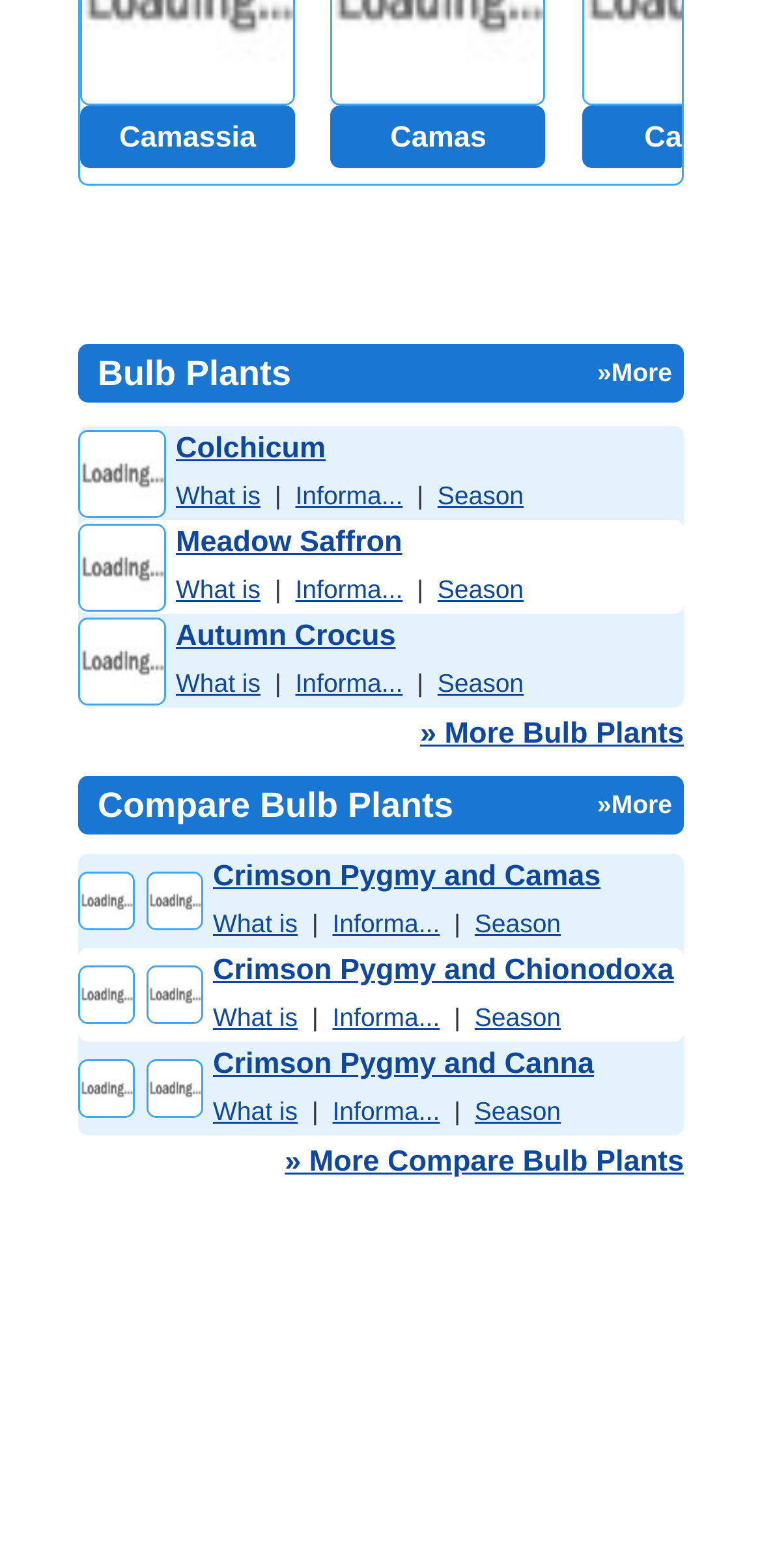Please determine the bounding box coordinates of the element to click in order to execute the following instruction: "Compare Crimson Pygmy flower and Camas plant". The coordinates should be four float numbers between 0 and 1, specified as [left, top, right, bottom].

[0.103, 0.545, 0.267, 0.604]